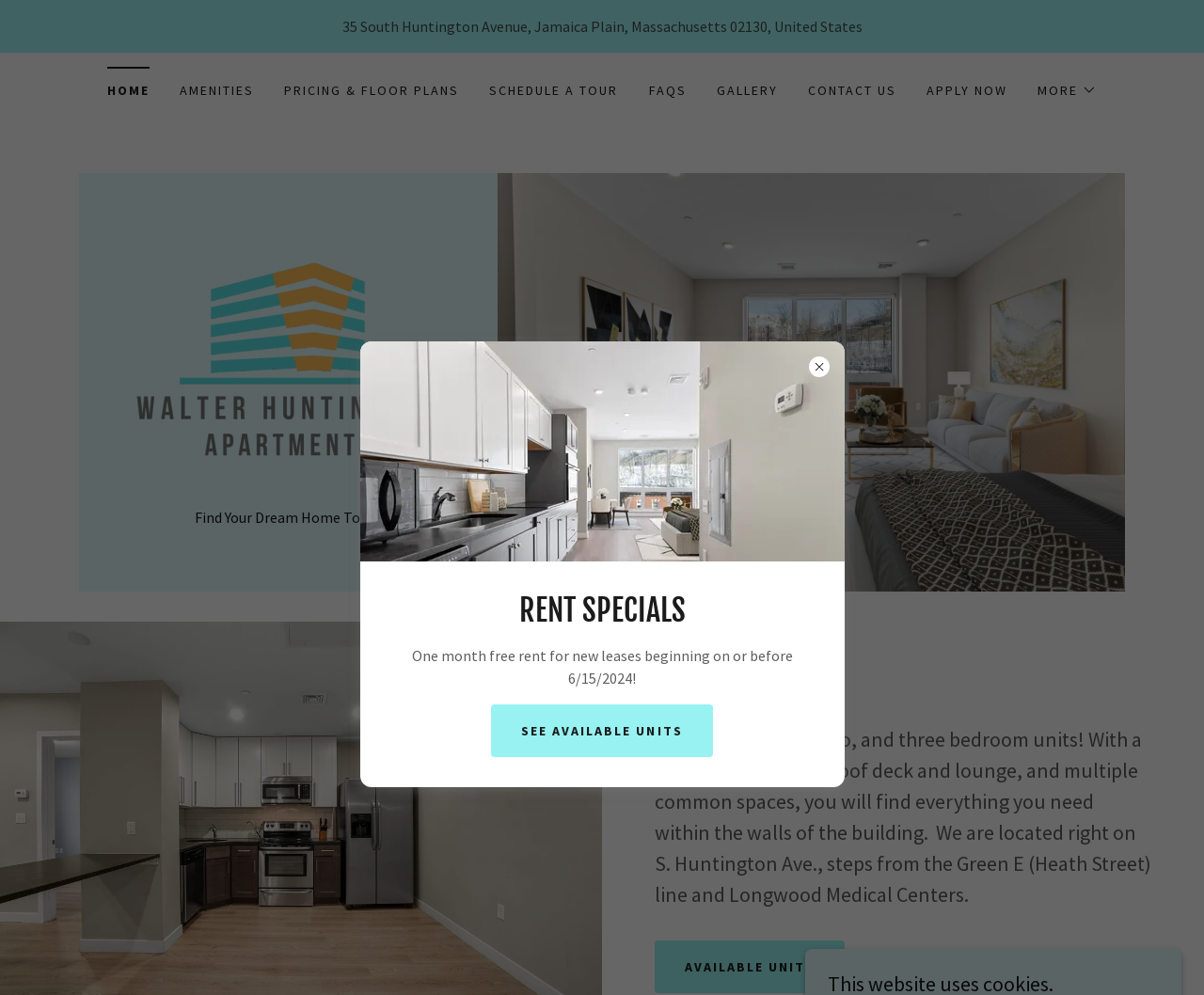Give a concise answer using one word or a phrase to the following question:
How many types of units are available?

Three